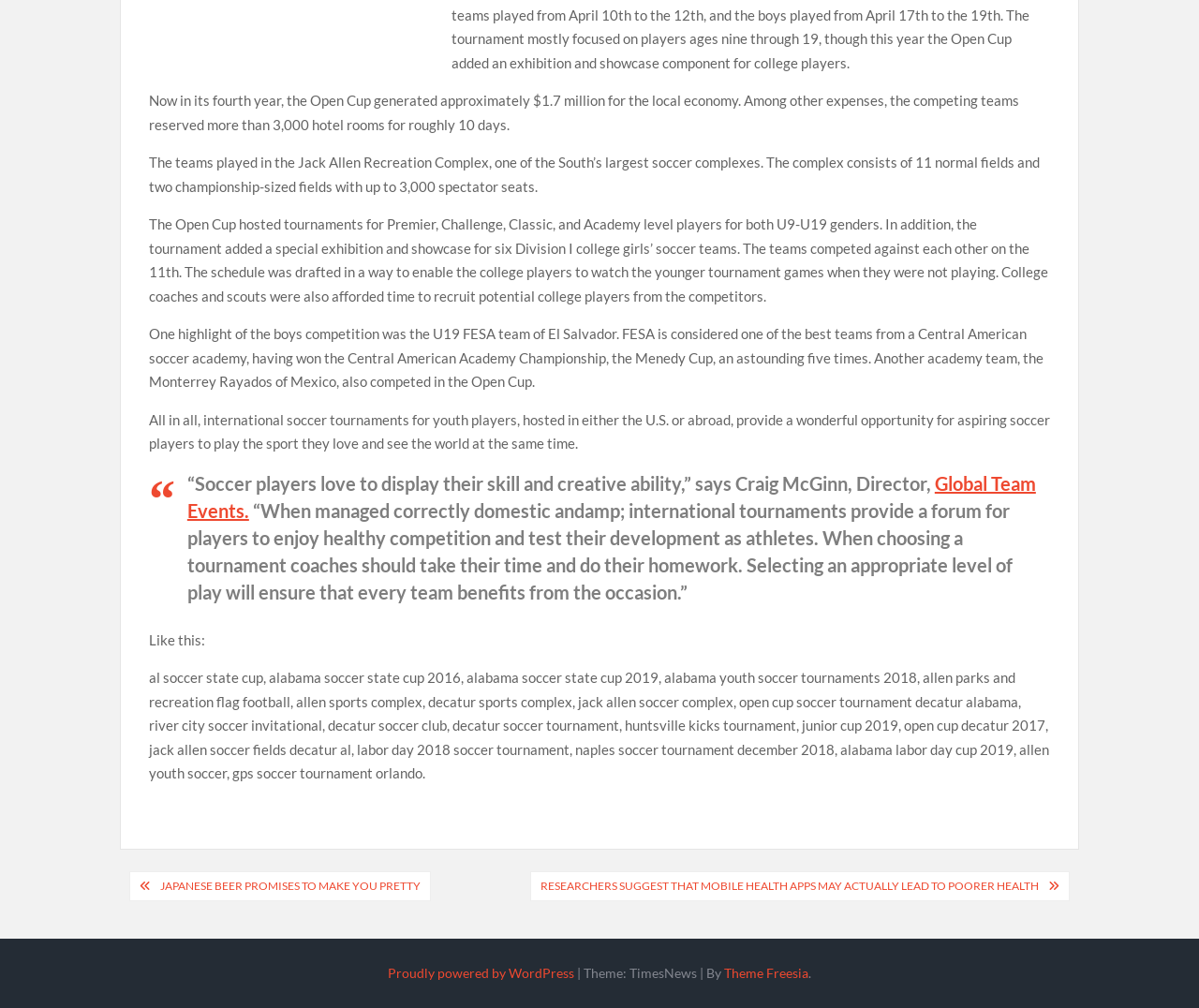Determine the bounding box for the HTML element described here: "Global Team Events.". The coordinates should be given as [left, top, right, bottom] with each number being a float between 0 and 1.

[0.156, 0.468, 0.864, 0.518]